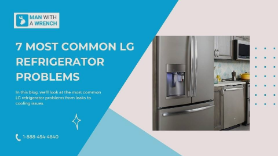Look at the image and write a detailed answer to the question: 
What is the focus of the blog post?

The caption highlights that the blog post focuses on common refrigerator problems, specifically those that lead to cooling issues in LG refrigerators, as indicated by the title '7 MOST COMMON LG REFRIGERATOR PROBLEMS'.